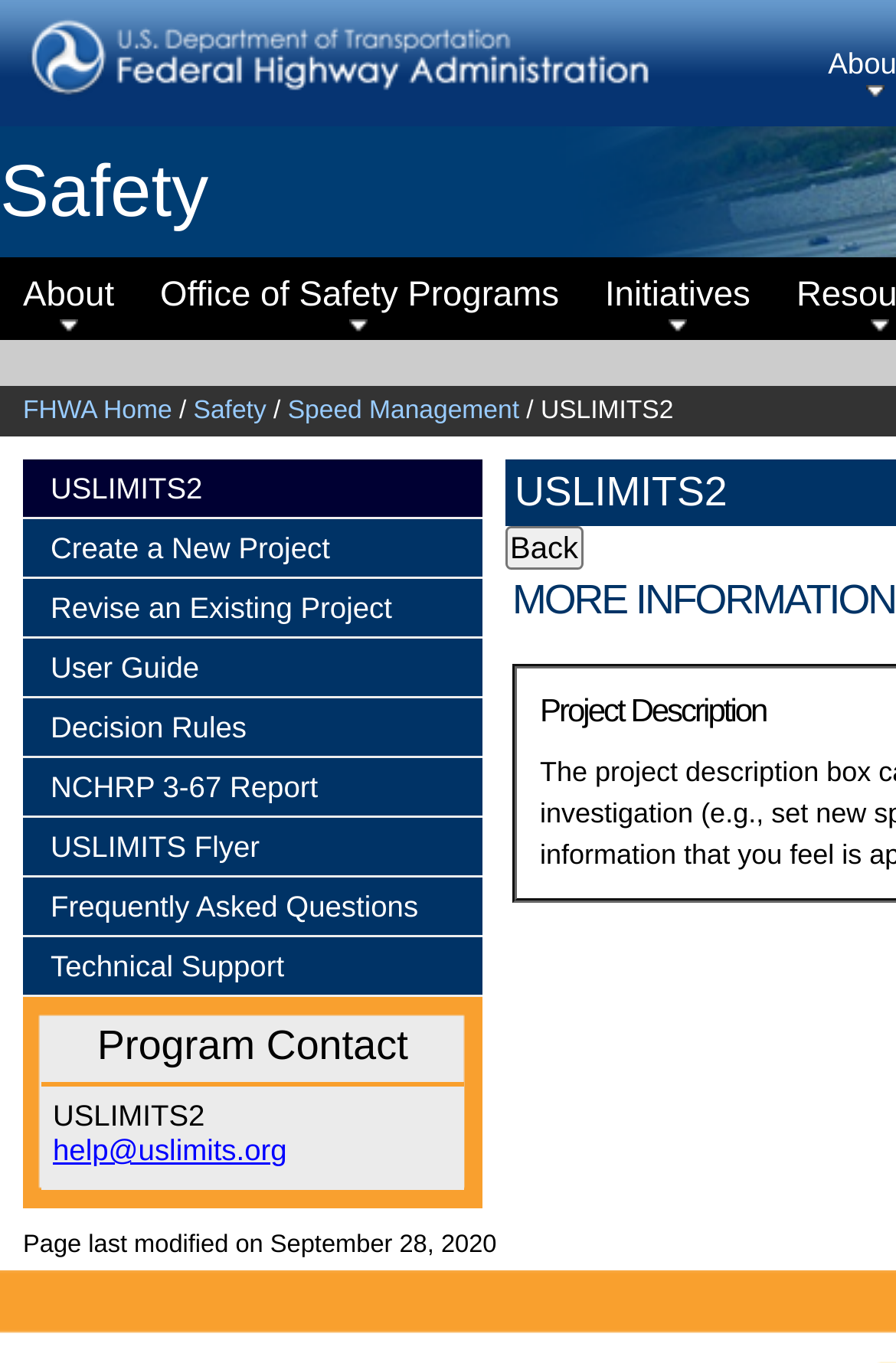Find the bounding box coordinates for the element described here: "NCHRP 3-67 Report".

[0.026, 0.556, 0.538, 0.6]